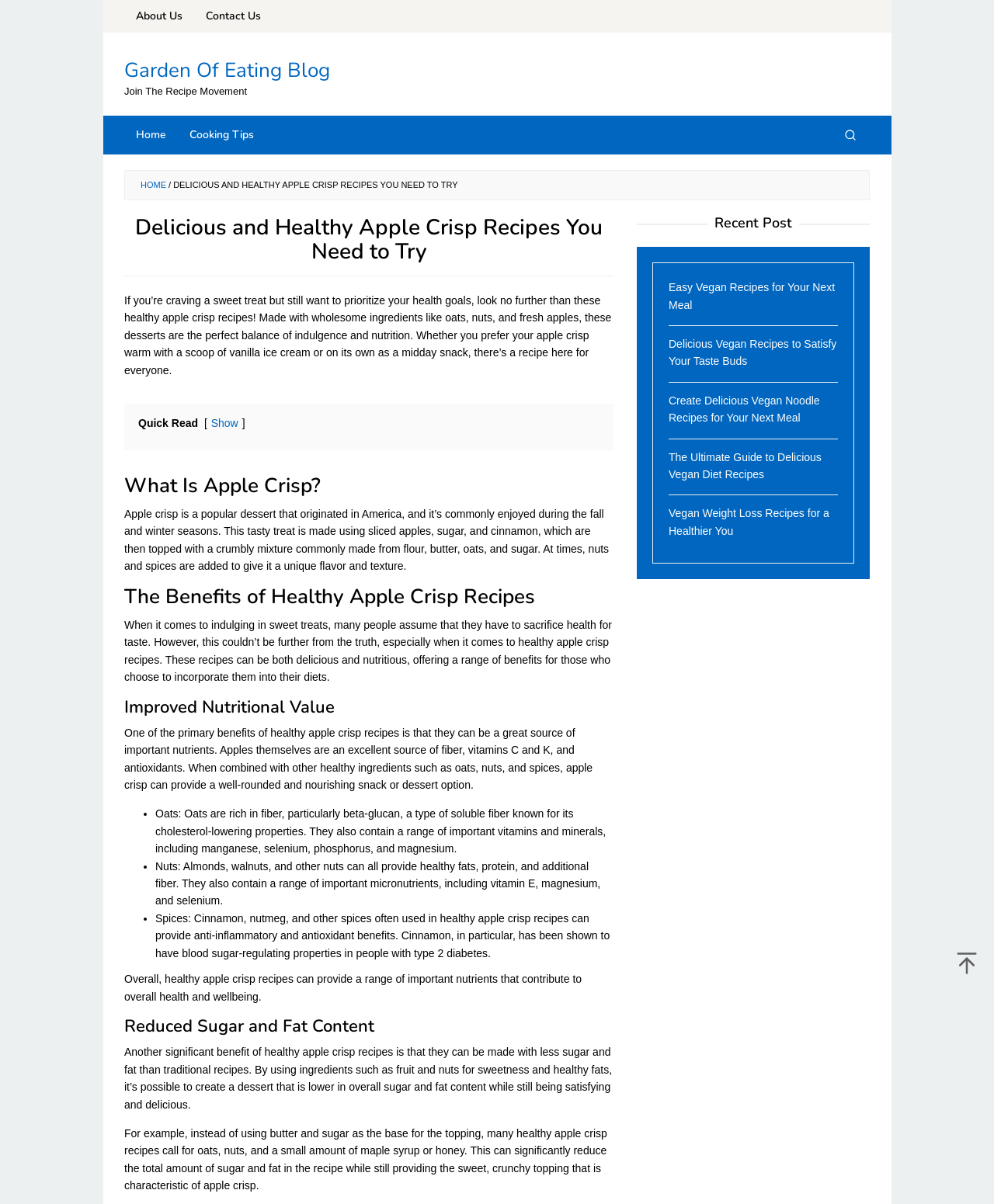Please locate the clickable area by providing the bounding box coordinates to follow this instruction: "View the 'Recent Post' section".

[0.641, 0.179, 0.875, 0.192]